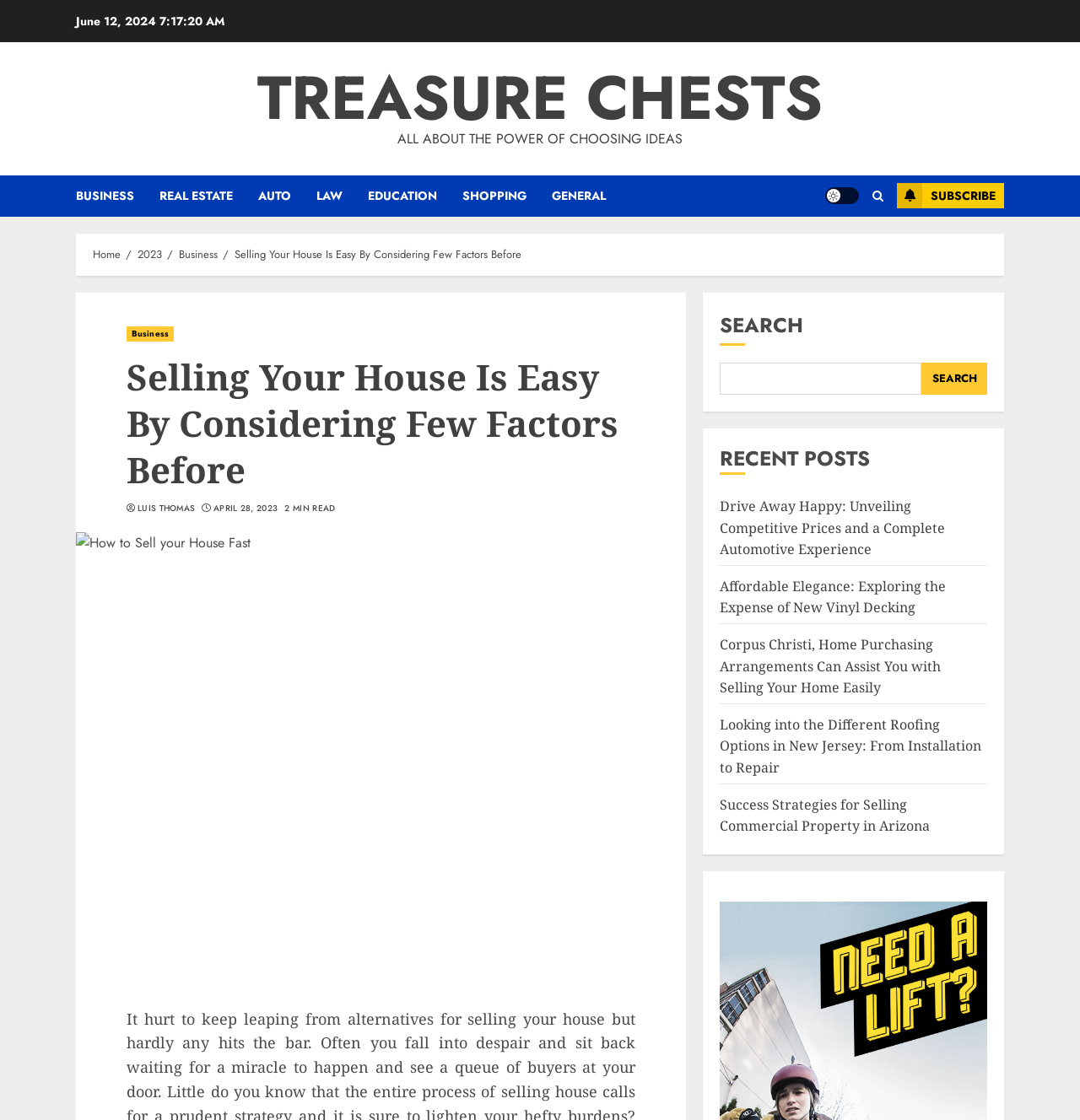Create a detailed narrative describing the layout and content of the webpage.

This webpage appears to be a blog or article page from the "Treasure Chests" website, with a focus on real estate and business topics. At the top of the page, there is a date "June 12, 2024" and a link to the website's title "TREASURE CHESTS". Below this, there is a heading "ALL ABOUT THE POWER OF CHOOSING IDEAS".

The page has a navigation menu with several links, including "BUSINESS", "REAL ESTATE", "AUTO", "LAW", "EDUCATION", "SHOPPING", and "GENERAL", which are aligned horizontally across the page. There is also a "Light/Dark Button" and a "SUBSCRIBE" link on the right side of the page.

The main content of the page is an article titled "Selling Your House Is Easy By Considering Few Factors Before", which has a heading and a brief summary. The article is divided into sections, with a header "Business" and a subheading "Selling Your House Is Easy By Considering Few Factors Before". There is also an image related to the article, titled "How to Sell your House Fast".

Below the article, there is a search bar with a "SEARCH" button, and a section titled "RECENT POSTS" that lists several links to other articles, including "Drive Away Happy: Unveiling Competitive Prices and a Complete Automotive Experience", "Affordable Elegance: Exploring the Expense of New Vinyl Decking", and others. These links are aligned vertically and take up most of the page's width.

Overall, the page has a clean and organized layout, with clear headings and concise text. The use of images and links adds visual interest and provides additional information to the user.